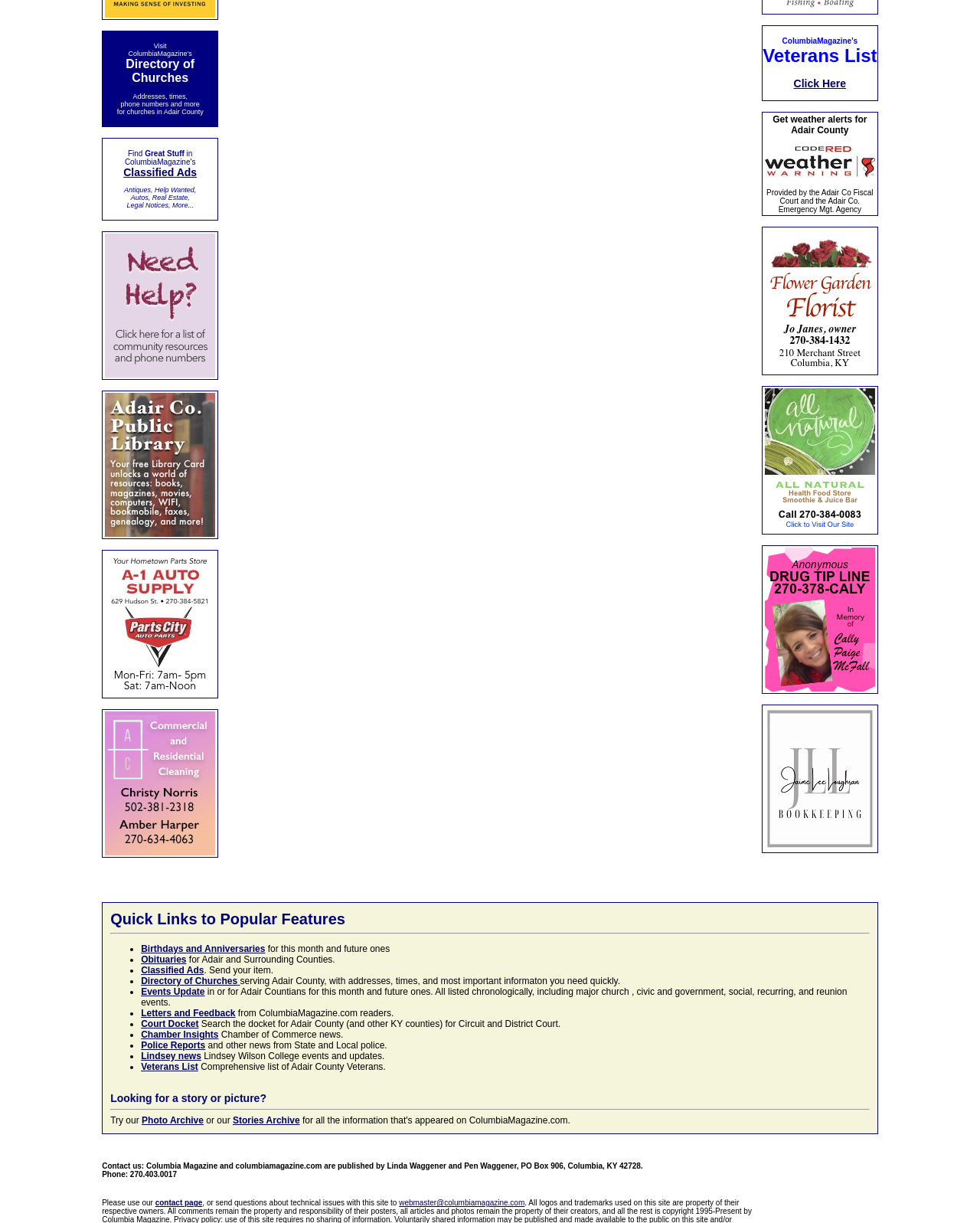Identify the bounding box coordinates of the area that should be clicked in order to complete the given instruction: "Get weather alerts for Adair County". The bounding box coordinates should be four float numbers between 0 and 1, i.e., [left, top, right, bottom].

[0.788, 0.093, 0.885, 0.111]